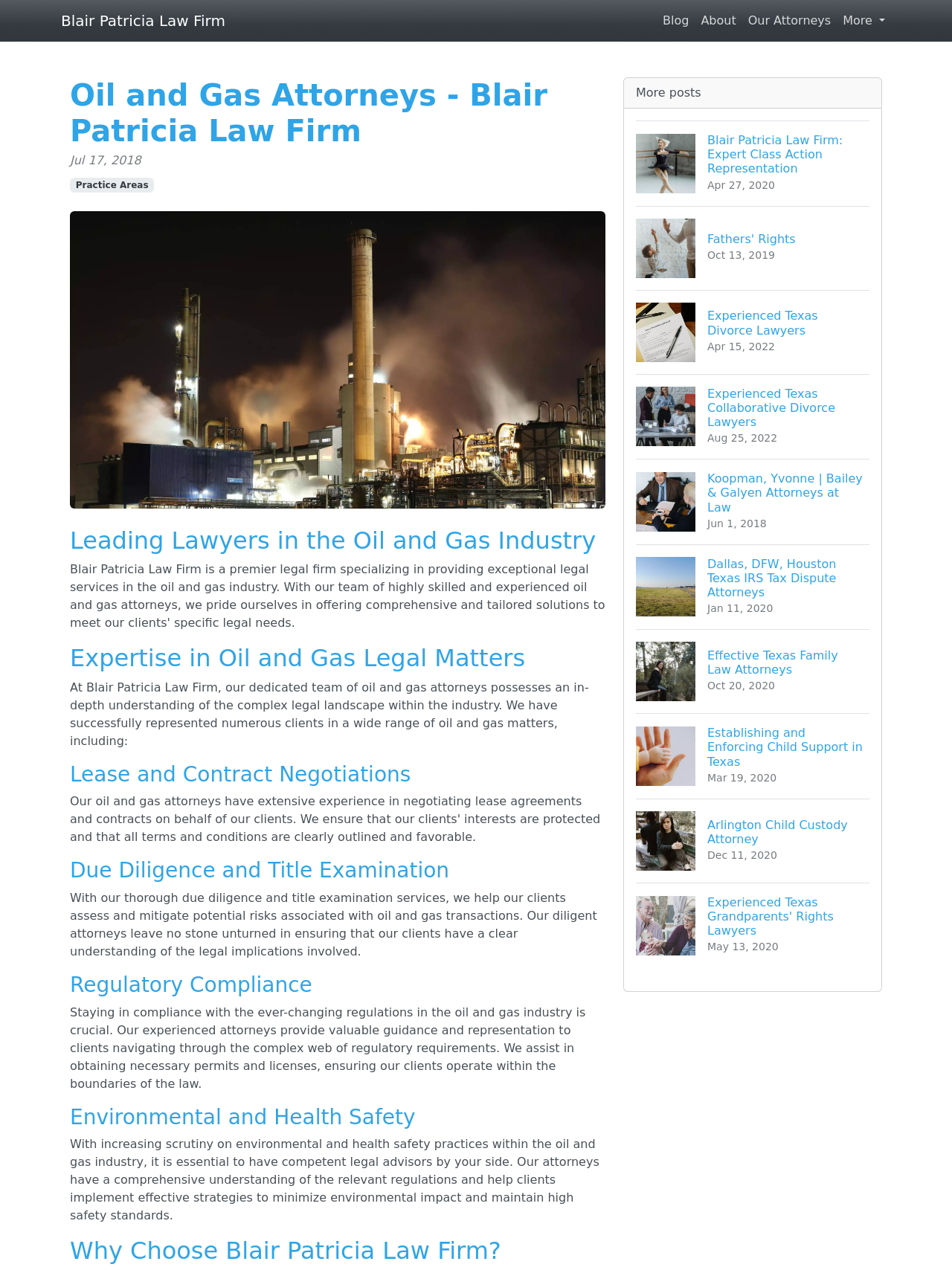Please extract and provide the main headline of the webpage.

Oil and Gas Attorneys - Blair Patricia Law Firm